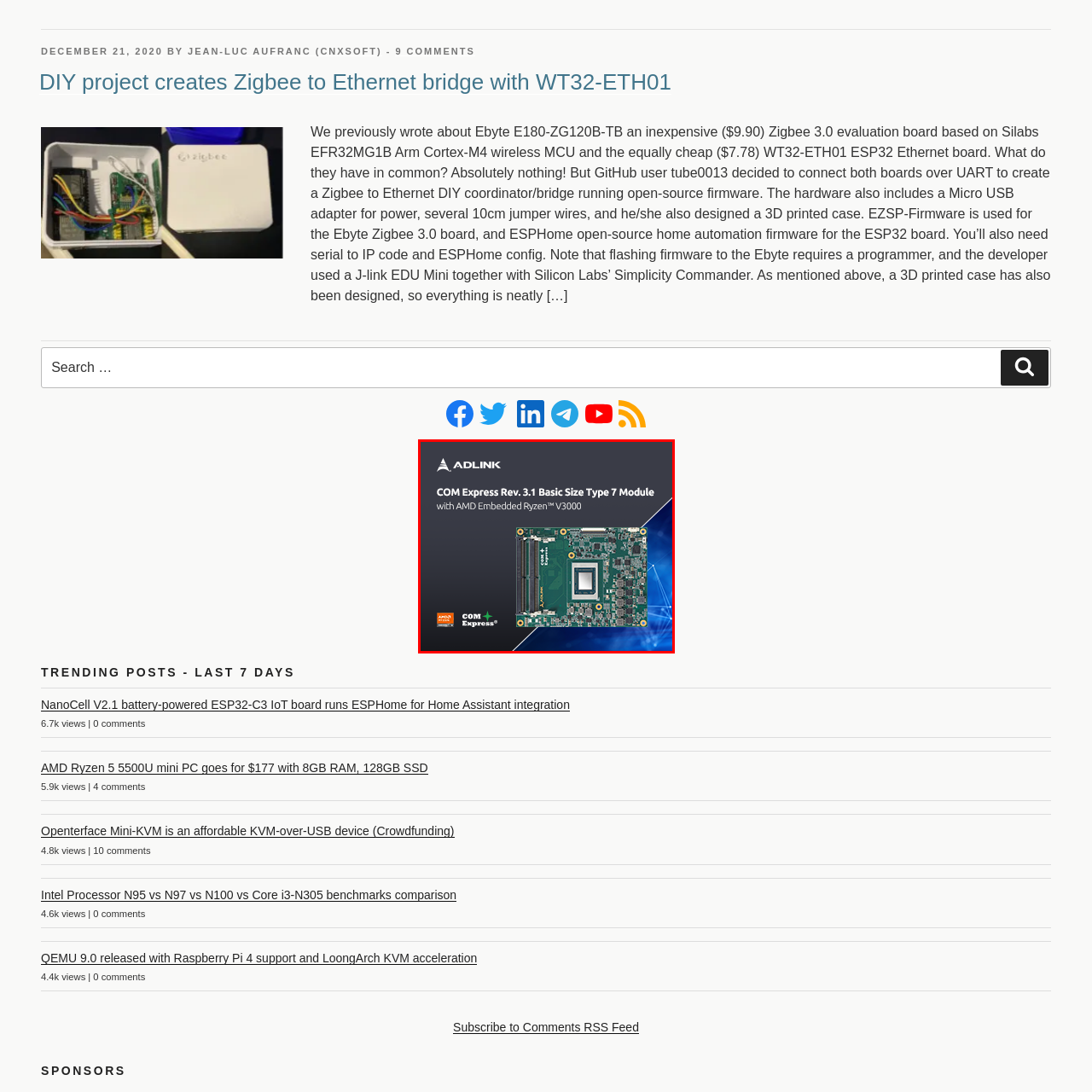Describe in detail what you see in the image highlighted by the red border.

The image features the COM Express Rev. 3.1 Basic Size Type 7 Module, showcasing its advanced architecture powered by the AMD Embedded Ryzen™ V3000 processor. This compact yet powerful development platform is designed for high-performance applications, ideal for embedded systems in diverse industries. The visual emphasizes its efficient layout, featuring a mix of integrated components and connectivity options, and is presented against a sleek, modern background that highlights its technological significance. Additionally, the branding of ADLINK reflects the commitment to innovation in embedded solutions.